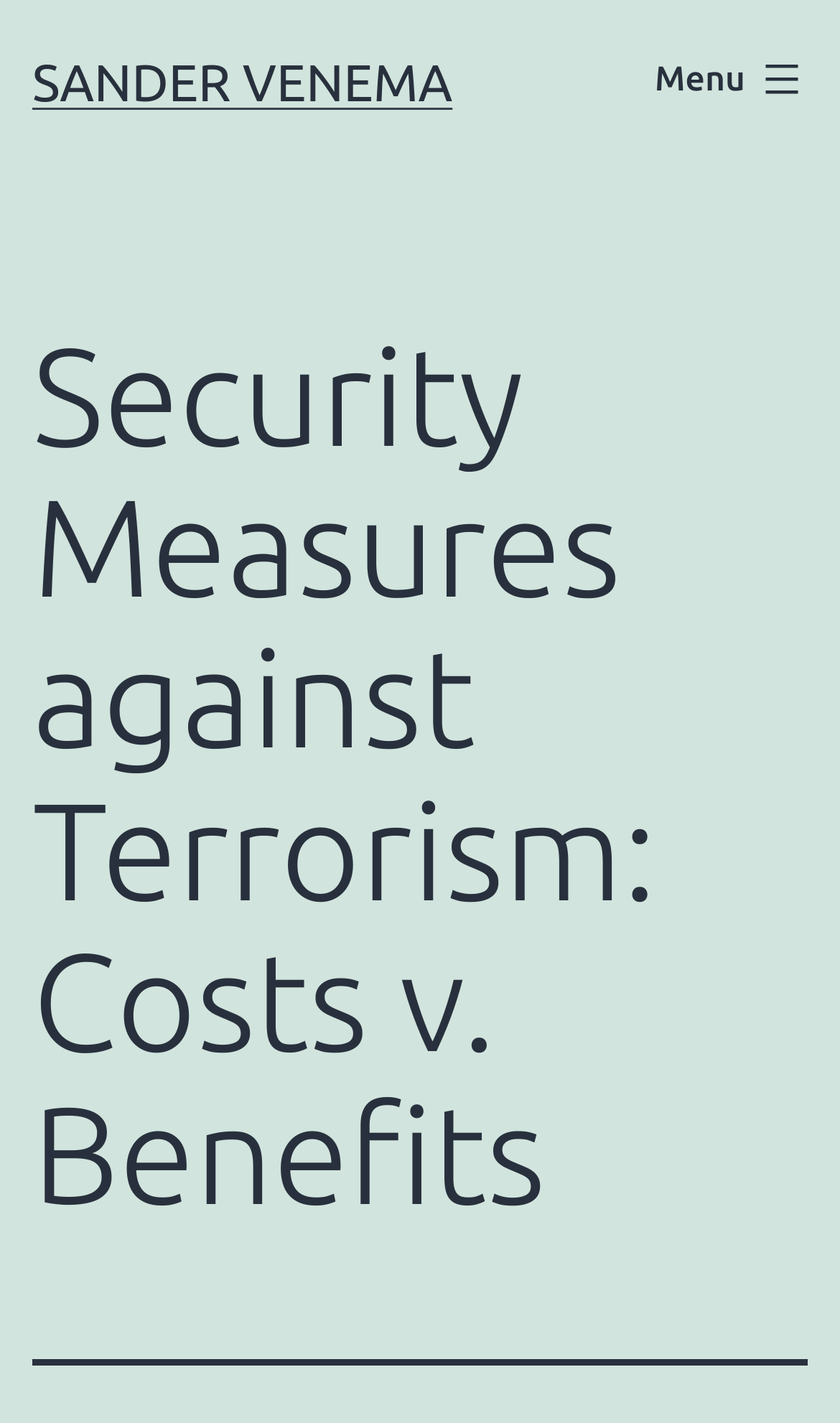Bounding box coordinates are specified in the format (top-left x, top-left y, bottom-right x, bottom-right y). All values are floating point numbers bounded between 0 and 1. Please provide the bounding box coordinate of the region this sentence describes: Sander Venema

[0.038, 0.037, 0.539, 0.078]